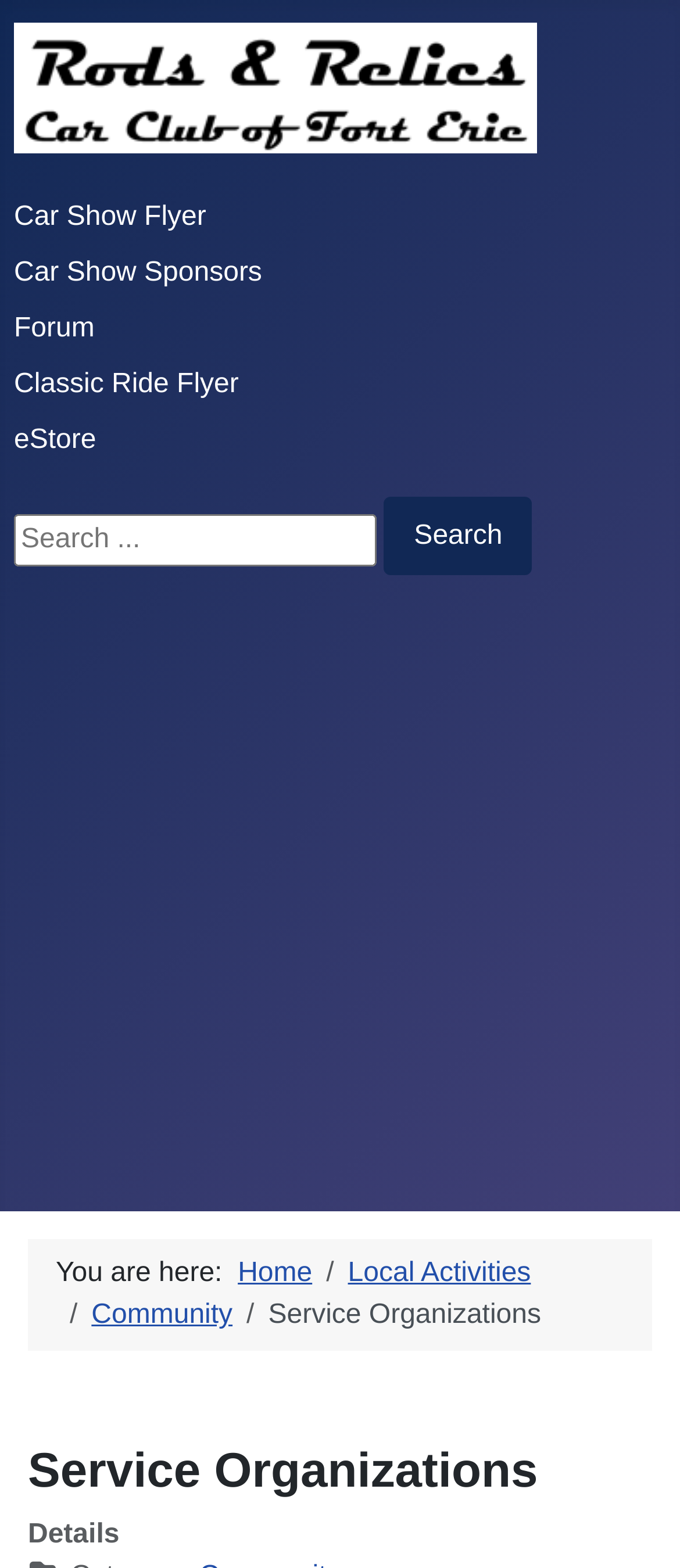Identify the bounding box of the UI component described as: "Search".

[0.565, 0.317, 0.782, 0.367]